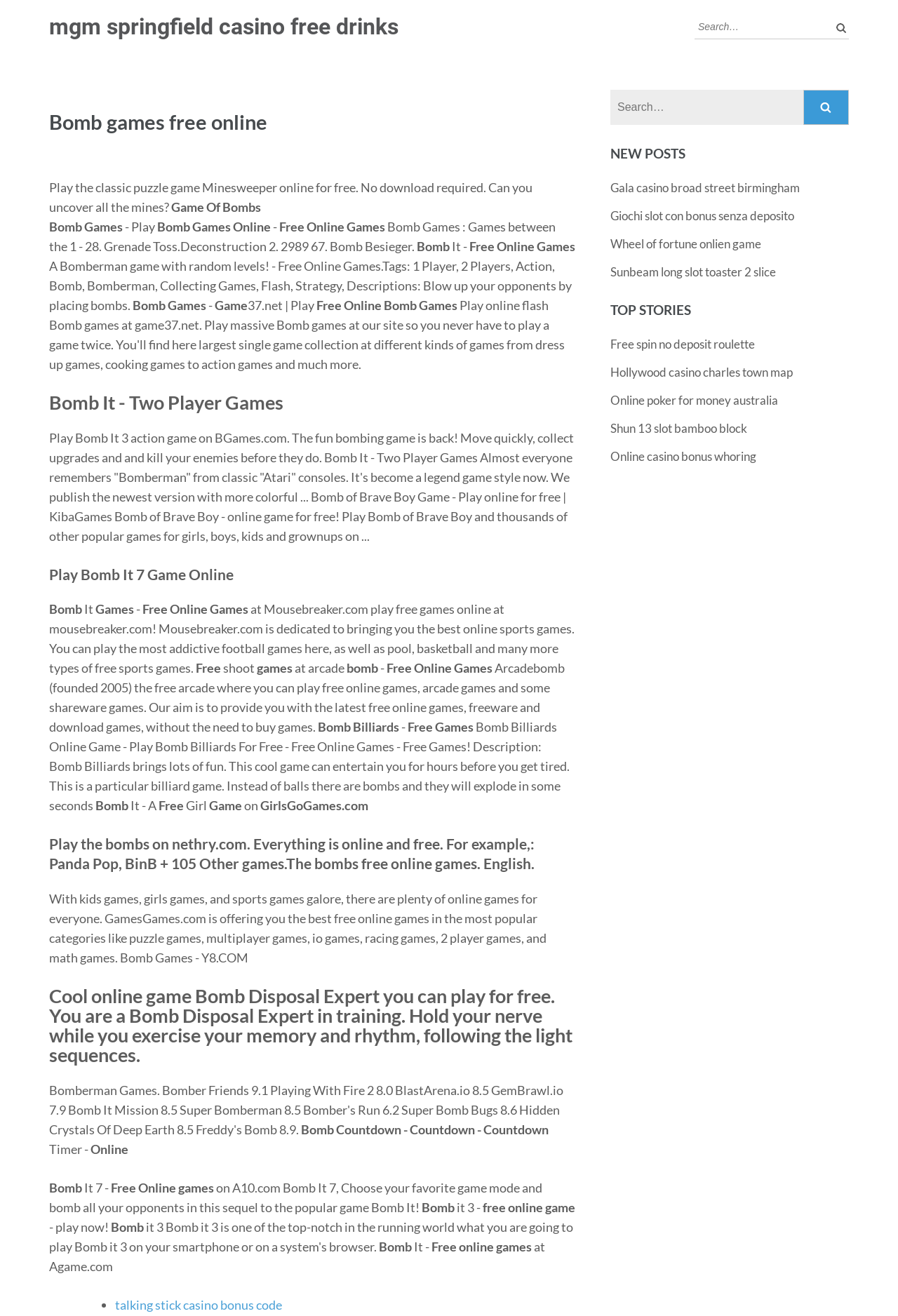Provide the bounding box coordinates for the area that should be clicked to complete the instruction: "Check out Bomb Disposal Expert game".

[0.055, 0.749, 0.641, 0.809]